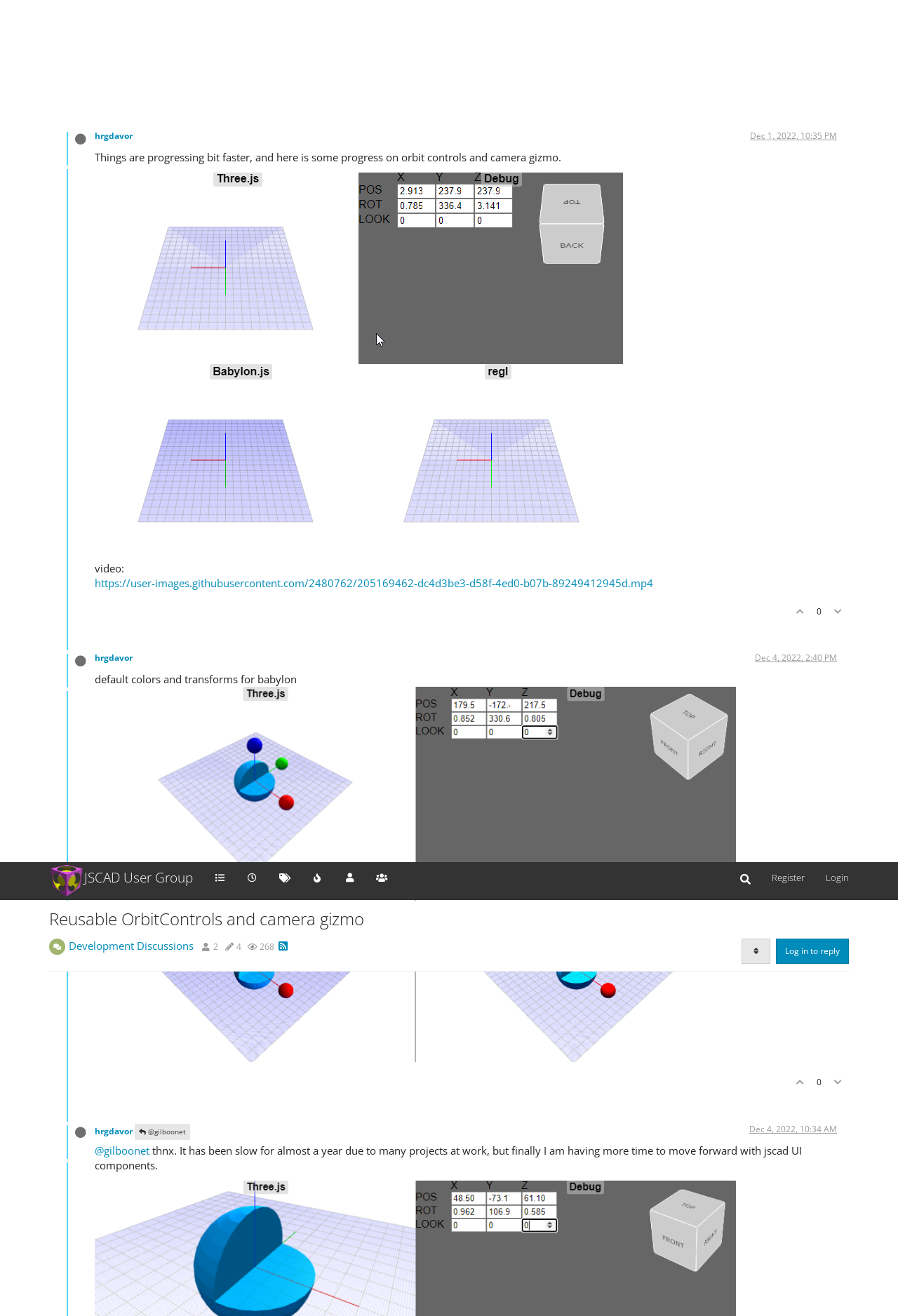Locate the bounding box coordinates of the element's region that should be clicked to carry out the following instruction: "Login to the forum". The coordinates need to be four float numbers between 0 and 1, i.e., [left, top, right, bottom].

[0.908, 0.0, 0.957, 0.024]